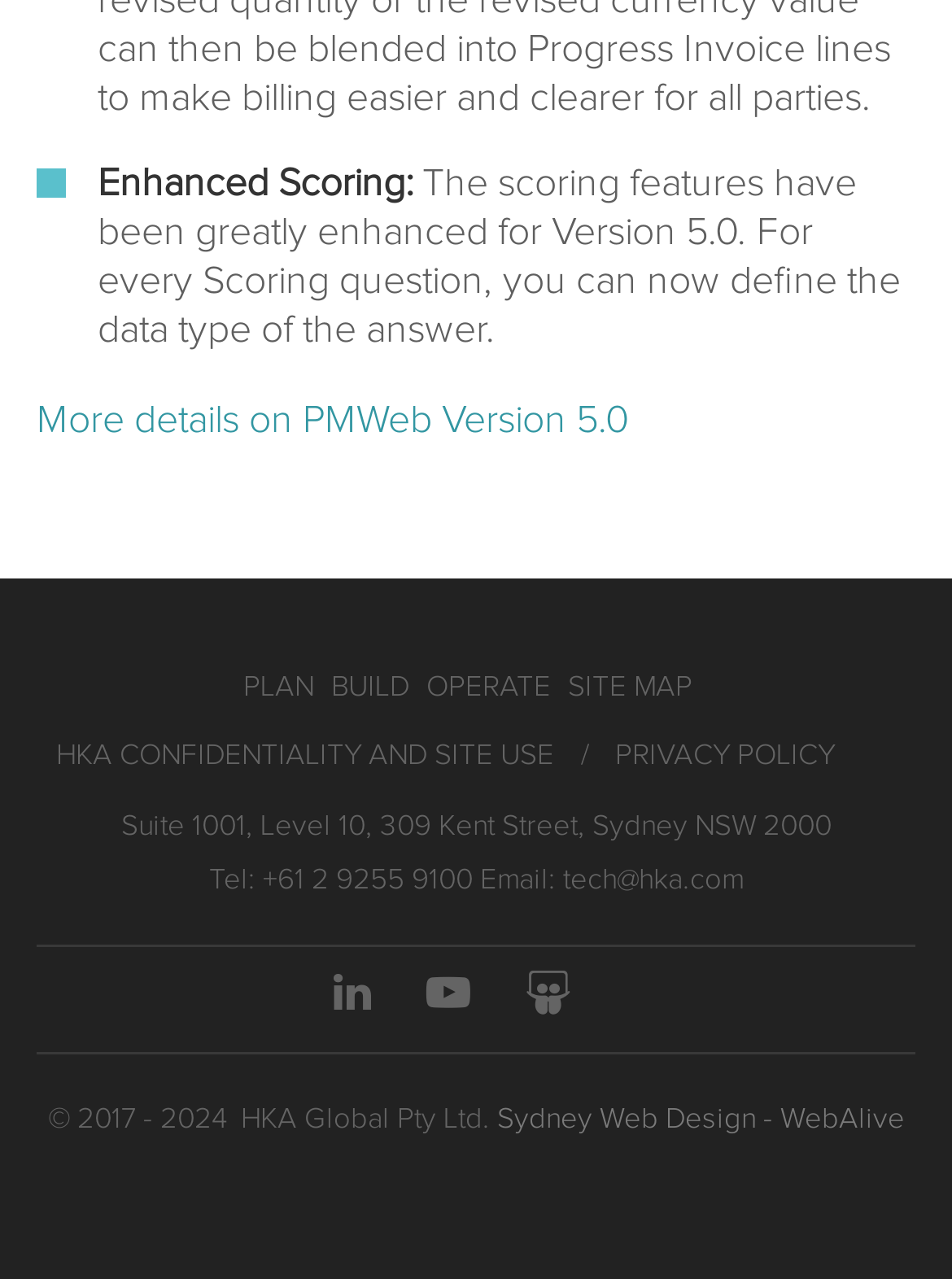Based on the element description Privacy Policy, identify the bounding box of the UI element in the given webpage screenshot. The coordinates should be in the format (top-left x, top-left y, bottom-right x, bottom-right y) and must be between 0 and 1.

[0.646, 0.567, 0.877, 0.616]